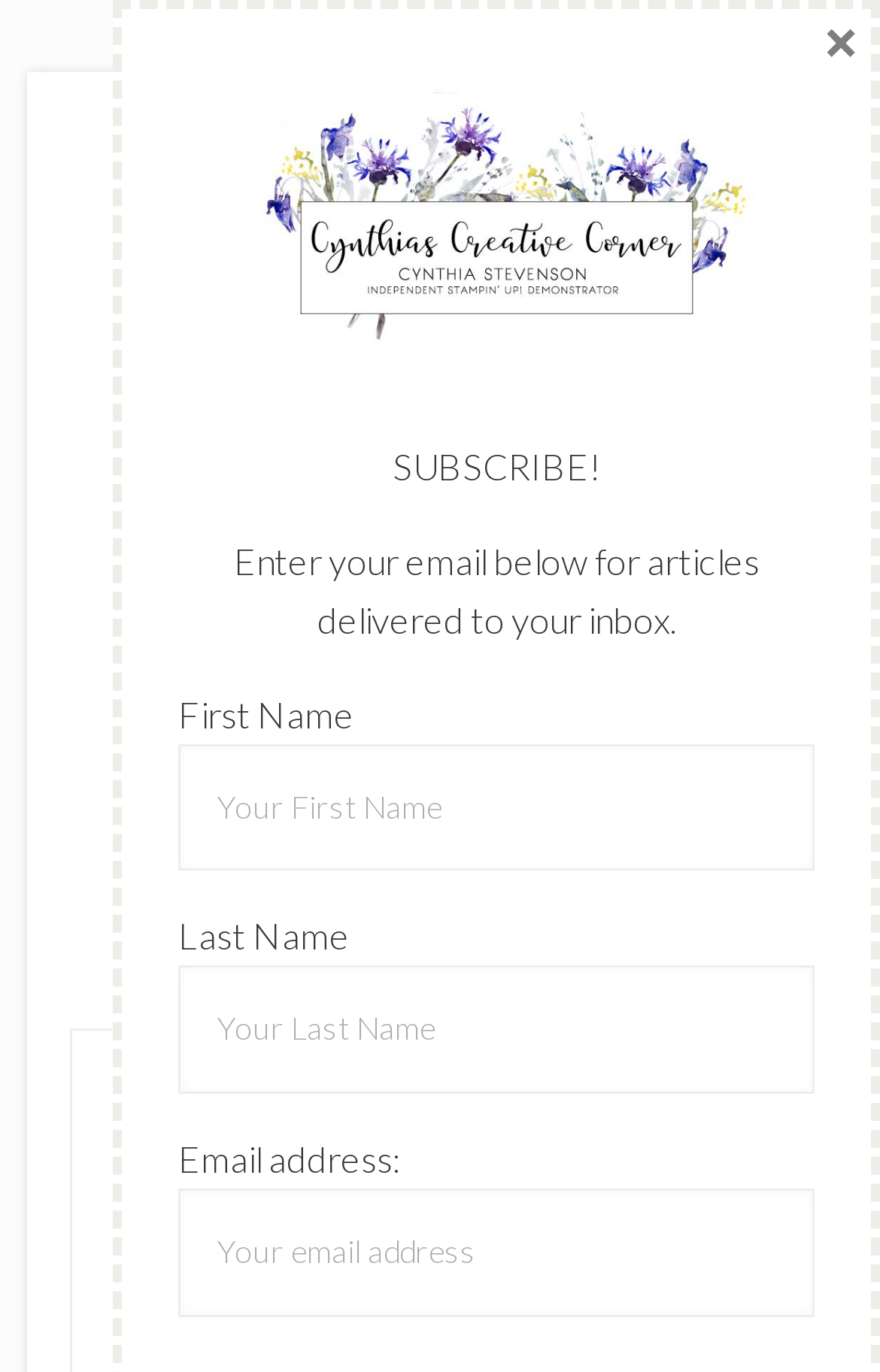What is the function of the button with the icon ''?
Respond to the question with a well-detailed and thorough answer.

I found the answer by looking at the button element with the icon '' which is described as 'Menu', indicating that it is used to open a menu.